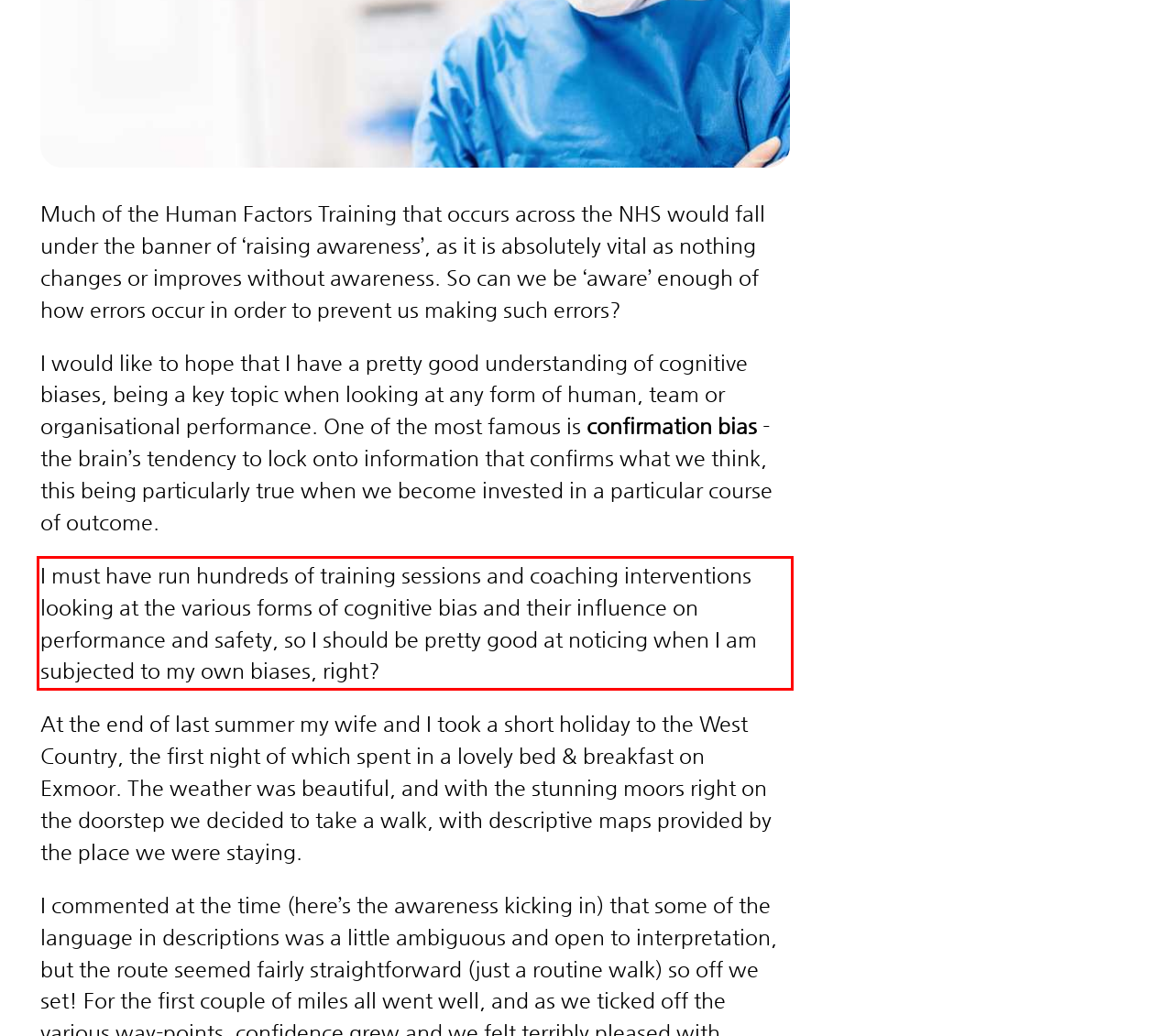Using the provided screenshot of a webpage, recognize the text inside the red rectangle bounding box by performing OCR.

I must have run hundreds of training sessions and coaching interventions looking at the various forms of cognitive bias and their influence on performance and safety, so I should be pretty good at noticing when I am subjected to my own biases, right?